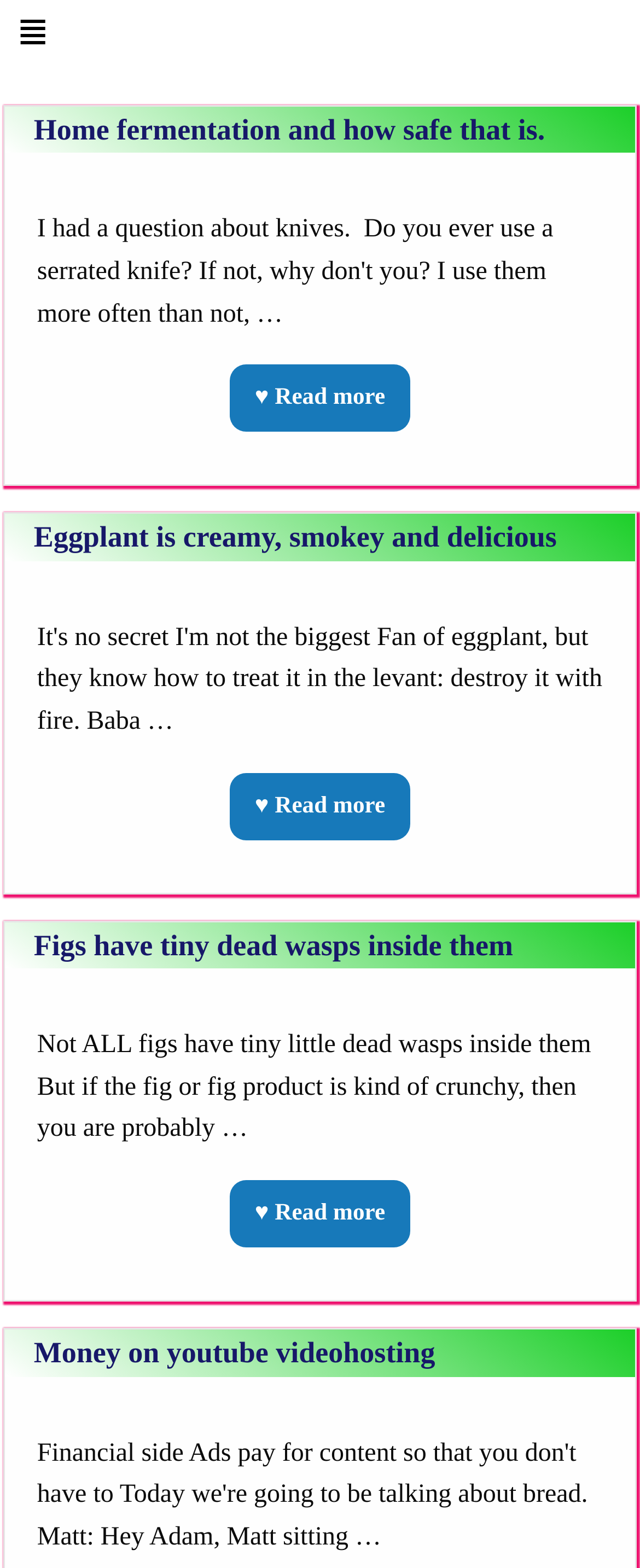Calculate the bounding box coordinates for the UI element based on the following description: "Money on youtube videohosting". Ensure the coordinates are four float numbers between 0 and 1, i.e., [left, top, right, bottom].

[0.007, 0.848, 0.993, 0.895]